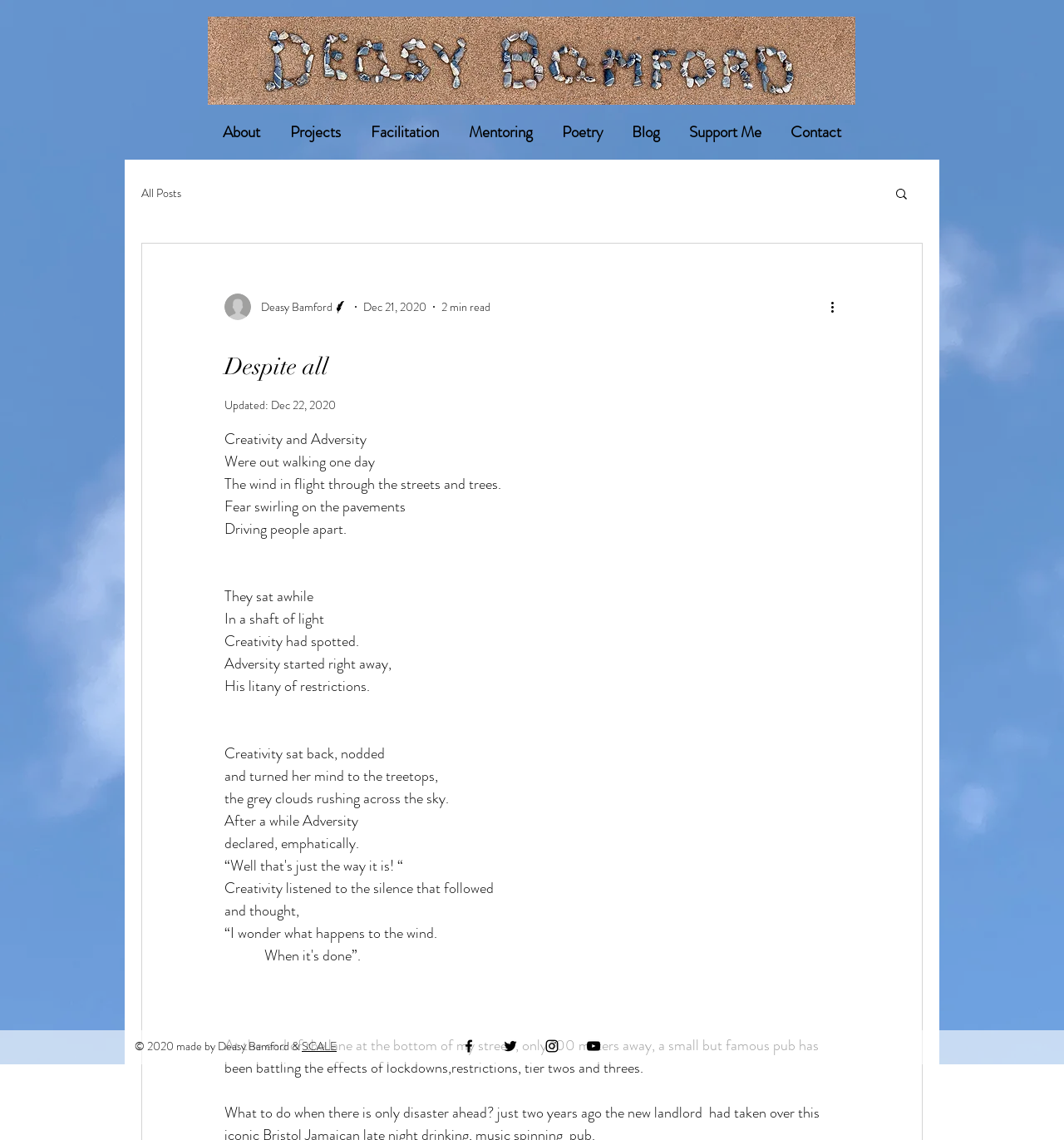What is the date of the latest article?
Provide a one-word or short-phrase answer based on the image.

Dec 21, 2020